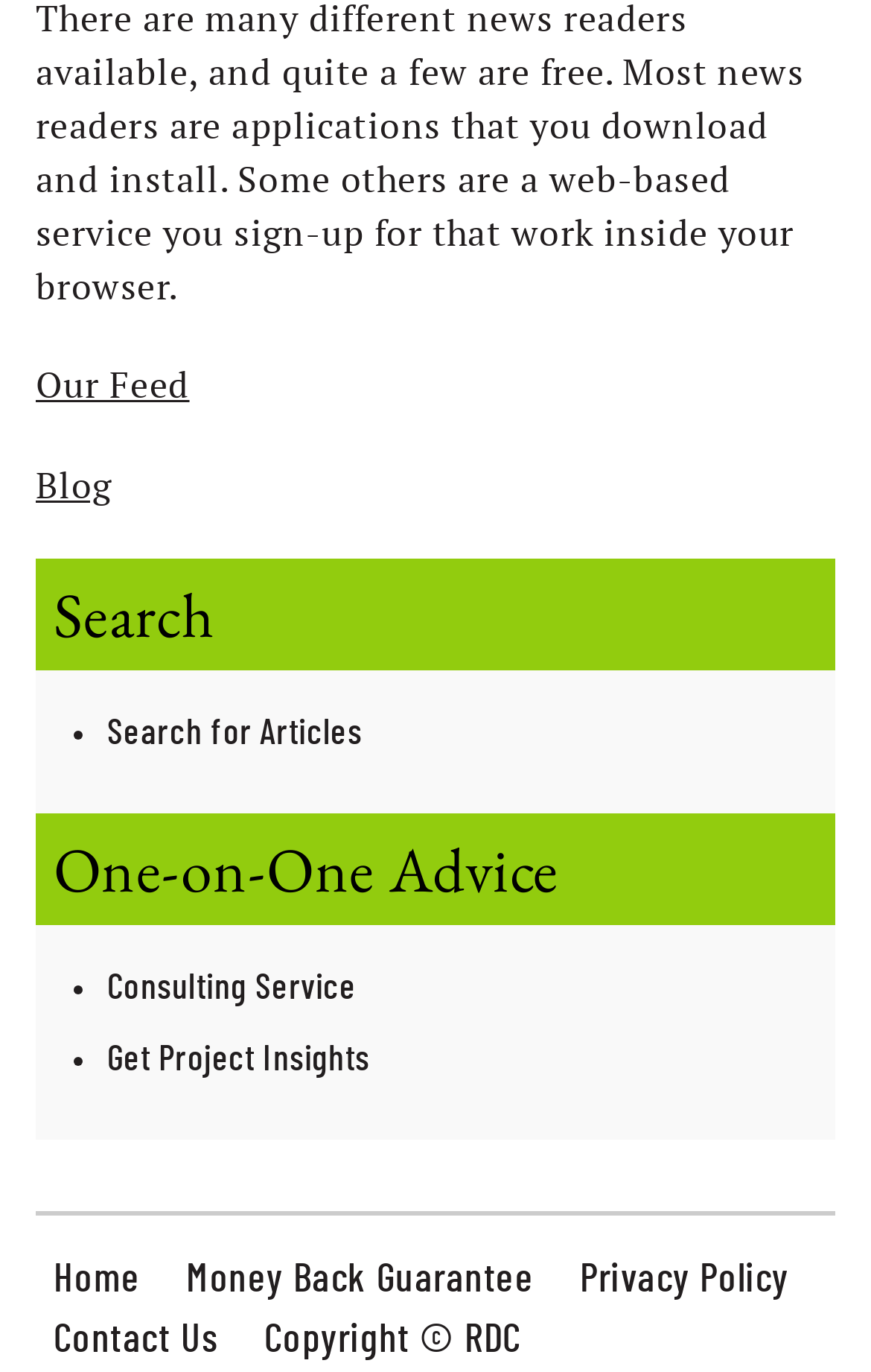Locate the bounding box coordinates of the clickable region to complete the following instruction: "Get one-on-one advice."

[0.123, 0.707, 0.409, 0.733]